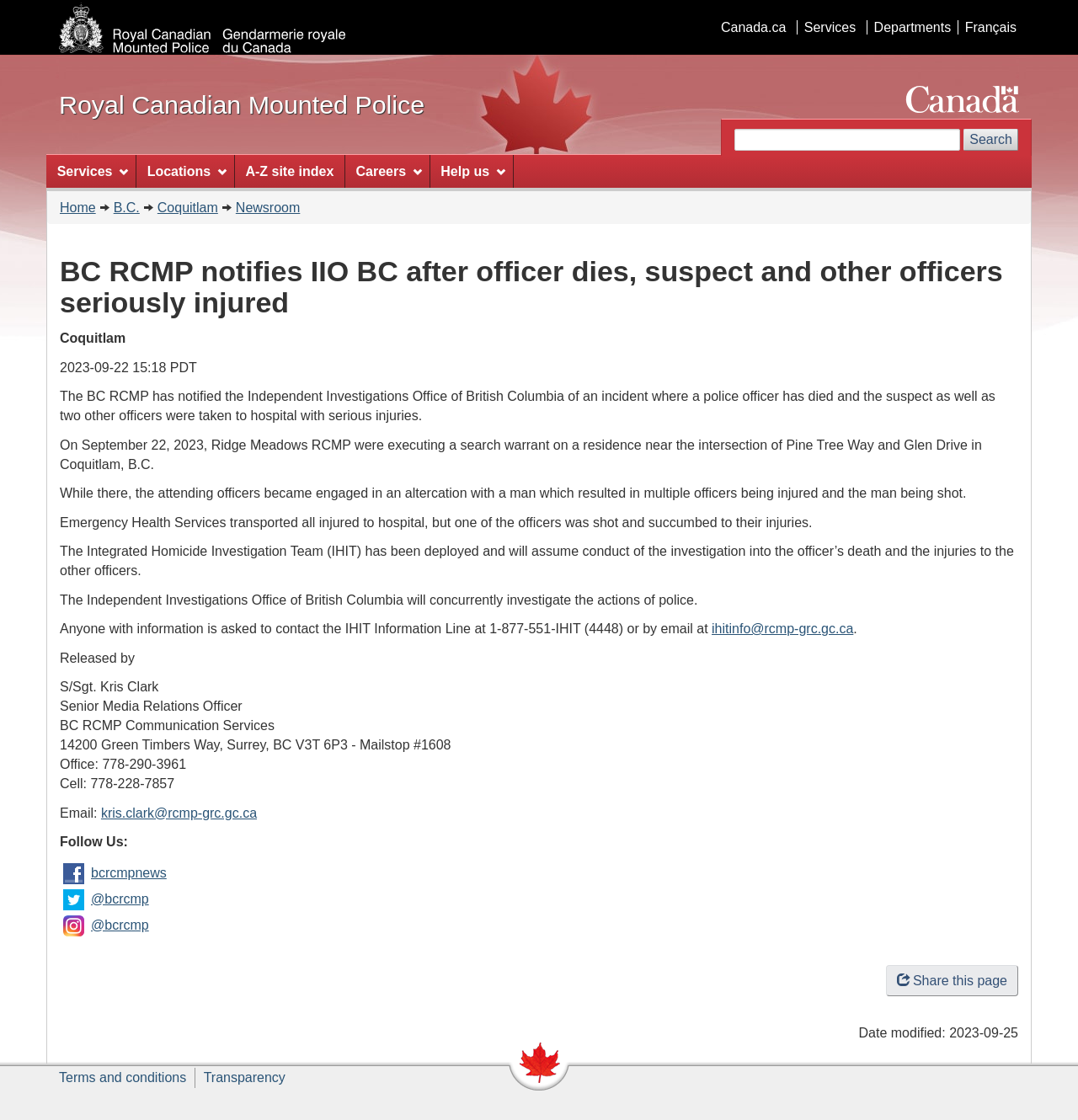Use a single word or phrase to answer the question:
What is the location of the incident?

Coquitlam, B.C.